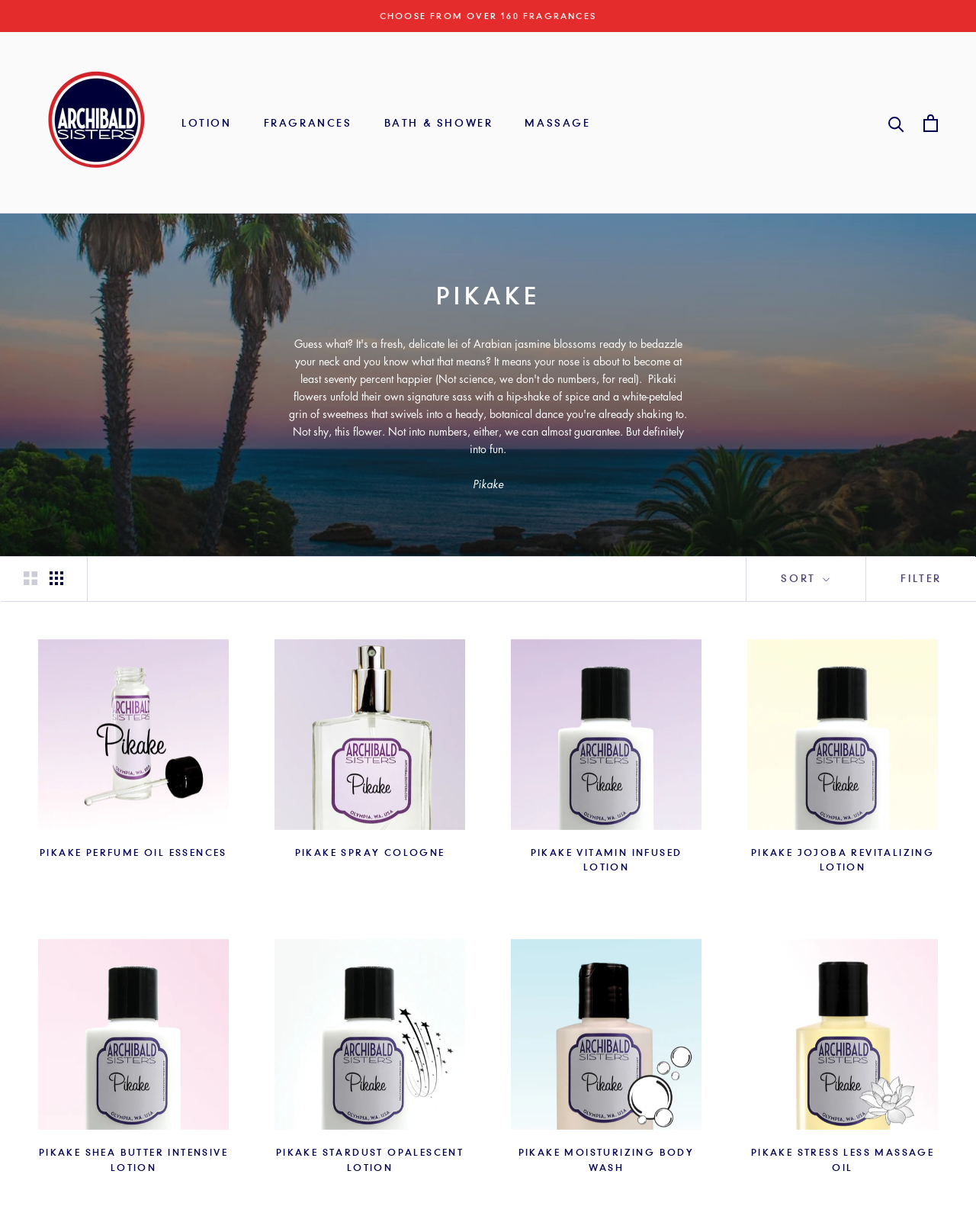Provide a brief response in the form of a single word or phrase:
What types of products are available on this page?

Perfume, lotion, body wash, massage oil